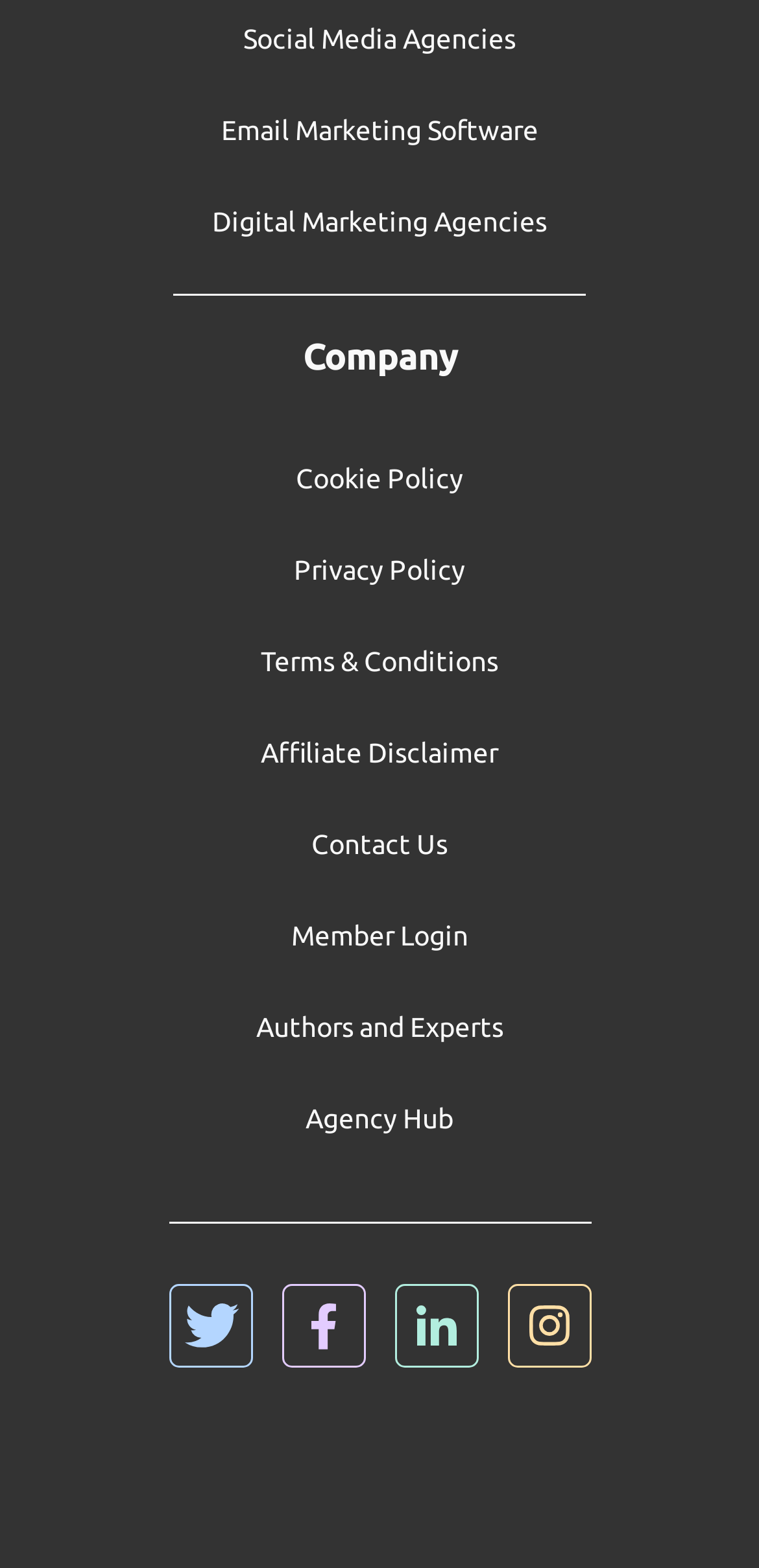Could you indicate the bounding box coordinates of the region to click in order to complete this instruction: "follow on Twitter".

[0.222, 0.857, 0.332, 0.874]